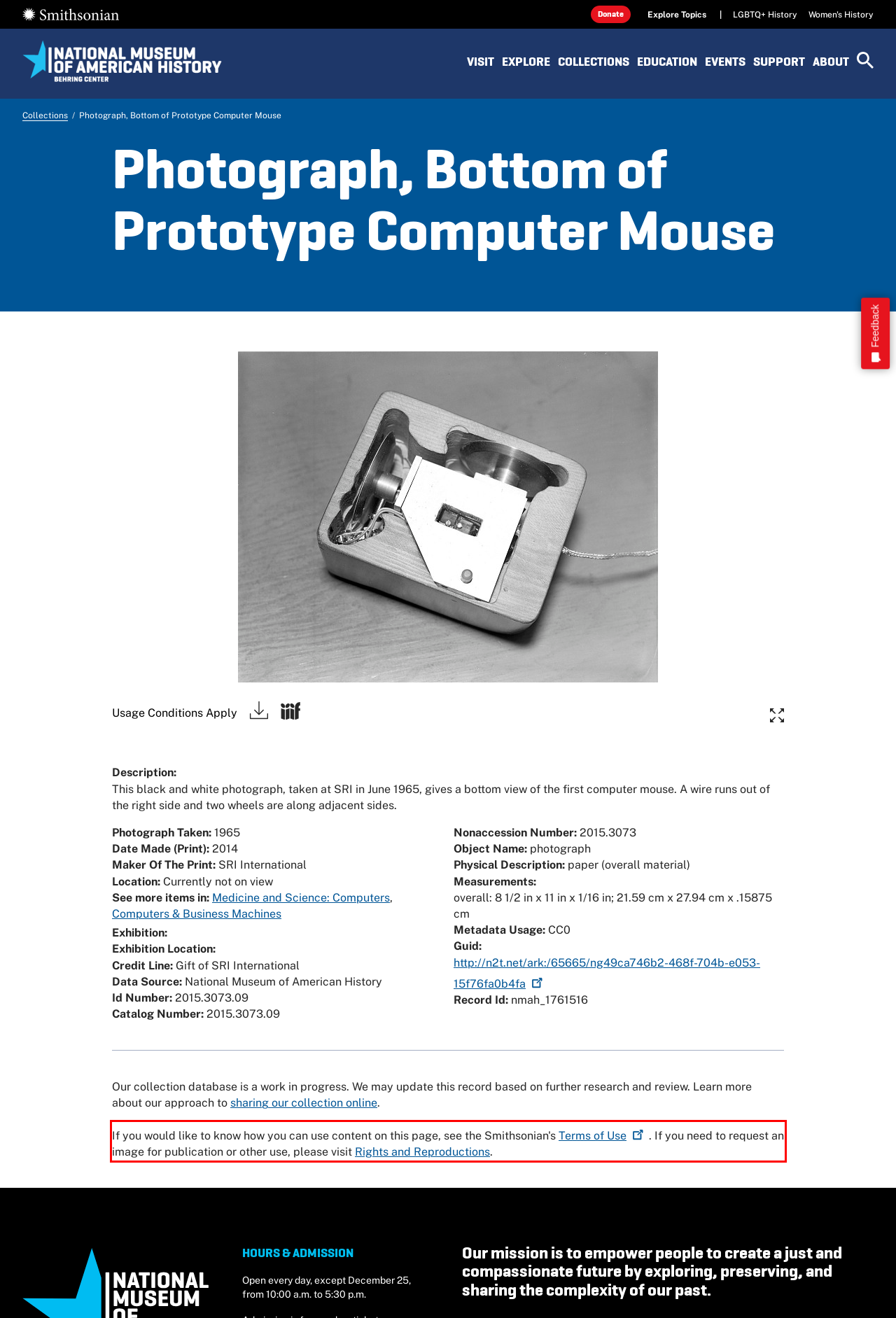You are presented with a webpage screenshot featuring a red bounding box. Perform OCR on the text inside the red bounding box and extract the content.

If you would like to know how you can use content on this page, see the Smithsonian's Terms of Use. If you need to request an image for publication or other use, please visit Rights and Reproductions.